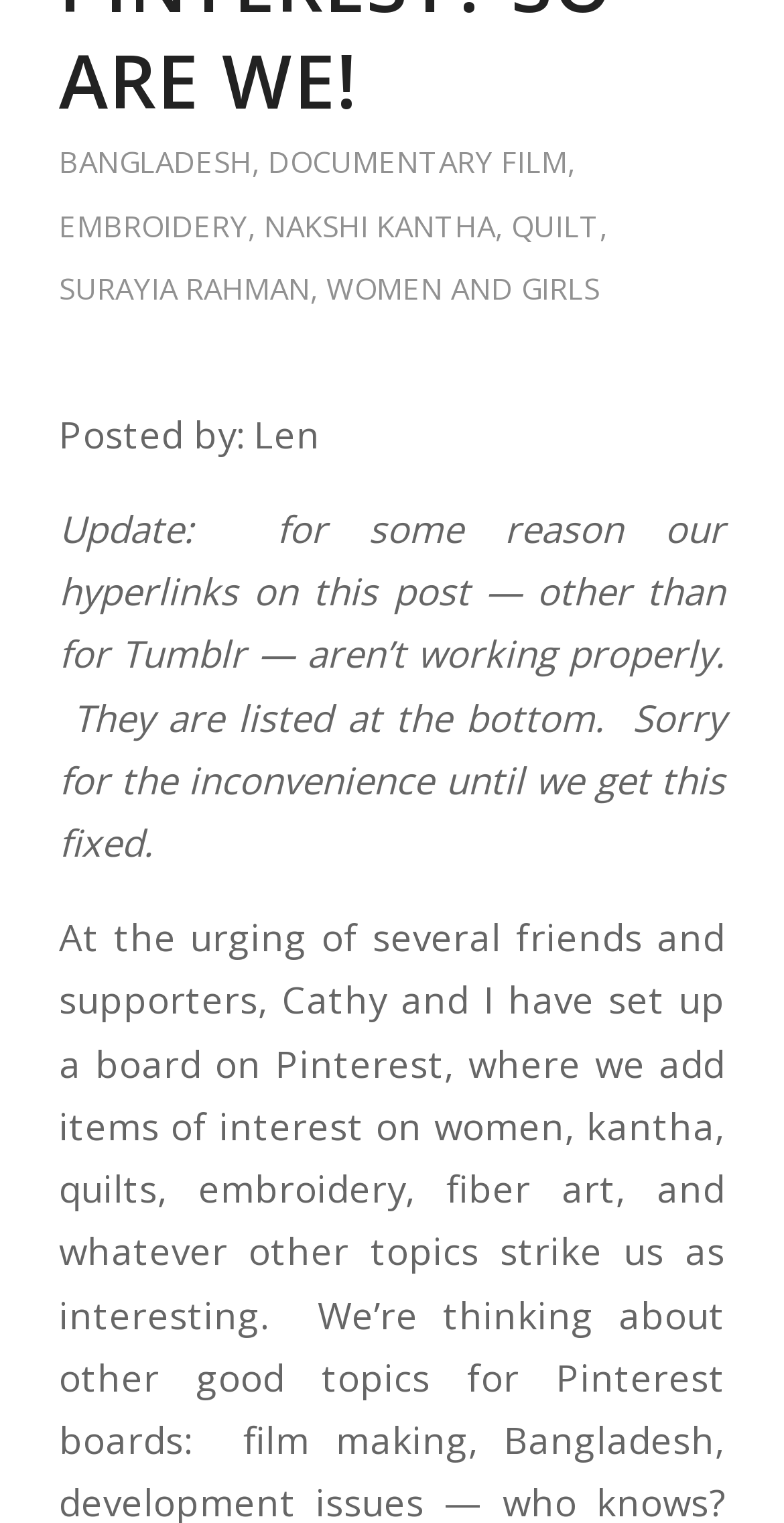Bounding box coordinates must be specified in the format (top-left x, top-left y, bottom-right x, bottom-right y). All values should be floating point numbers between 0 and 1. What are the bounding box coordinates of the UI element described as: Bangladesh

[0.075, 0.093, 0.321, 0.119]